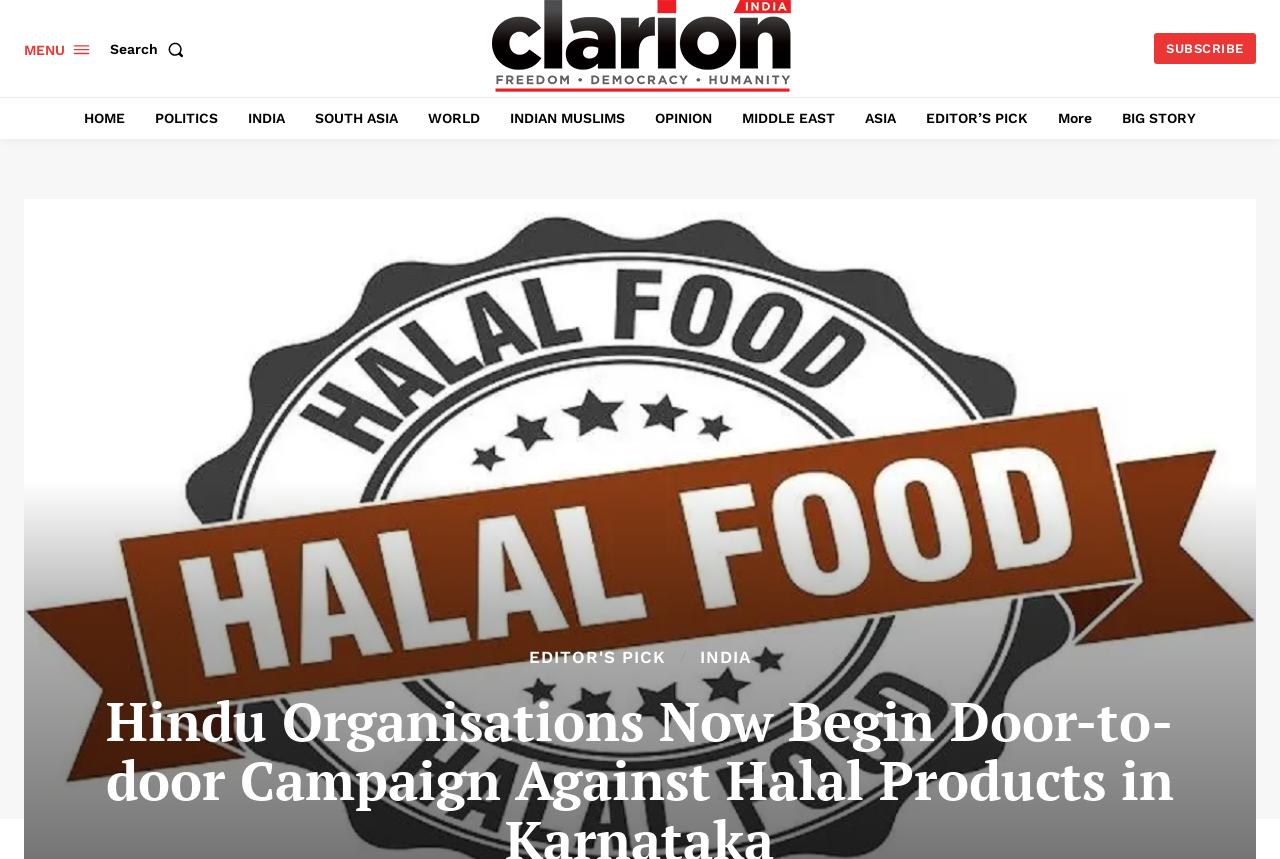Refer to the screenshot and give an in-depth answer to this question: What is the name of the website?

I determined the answer by looking at the link element with the text 'Clarion India' which is likely to be the website's name.